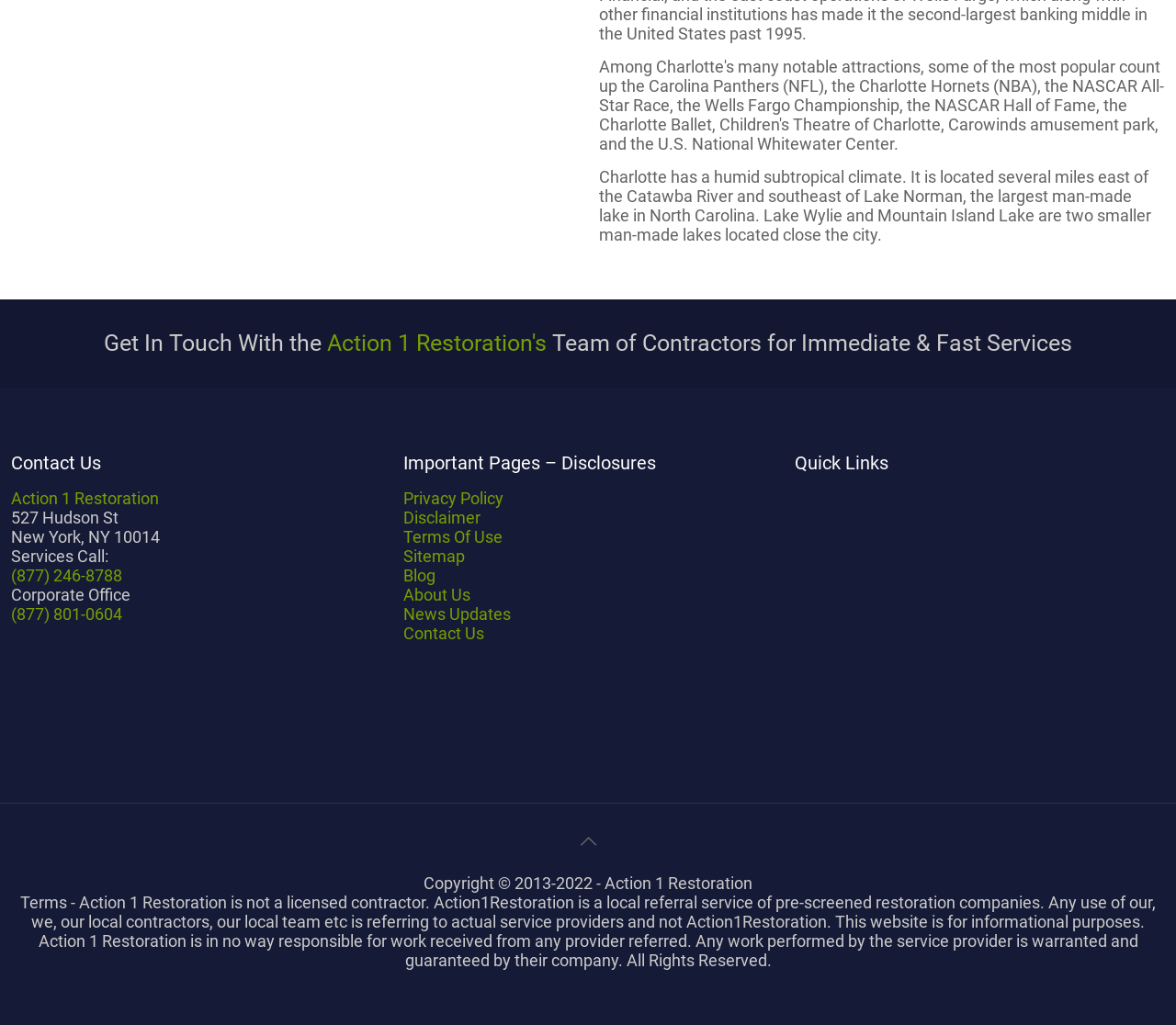Given the description (877) 801-0604, predict the bounding box coordinates of the UI element. Ensure the coordinates are in the format (top-left x, top-left y, bottom-right x, bottom-right y) and all values are between 0 and 1.

[0.009, 0.59, 0.104, 0.609]